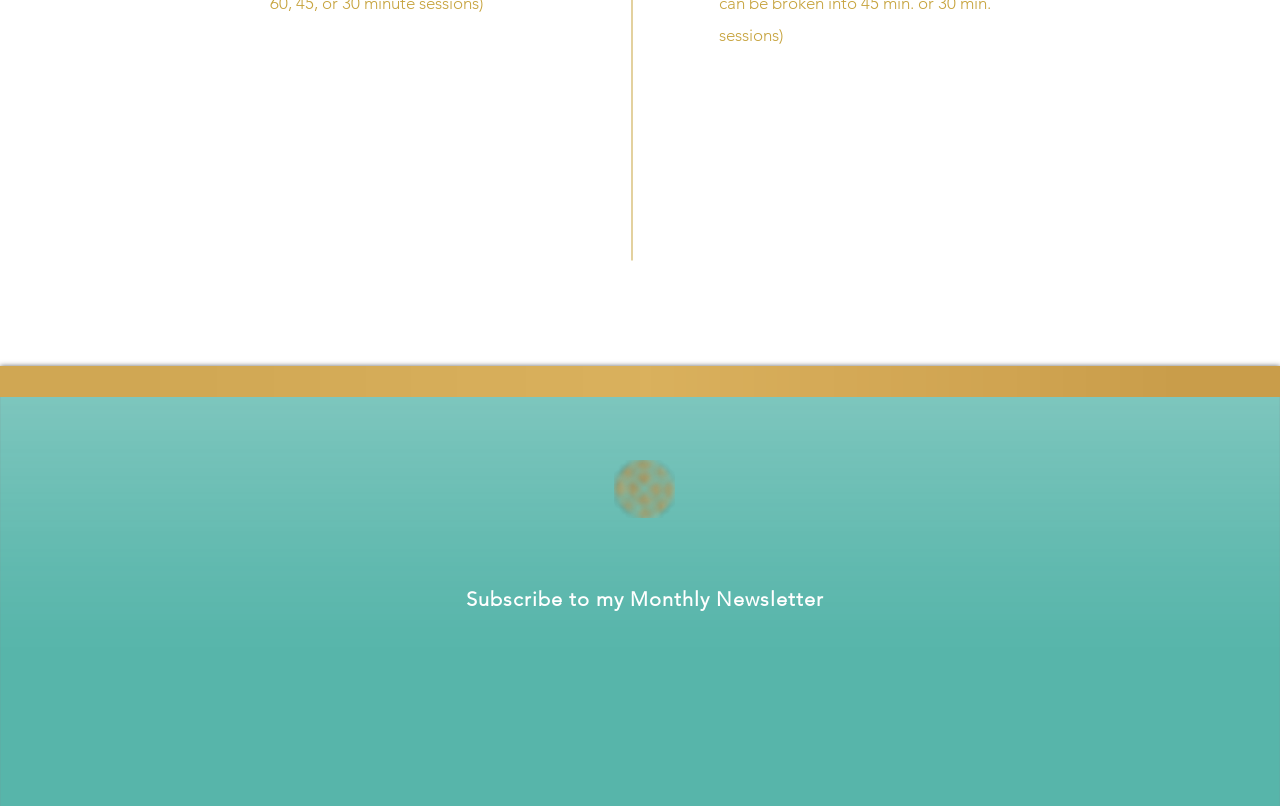What is the topic of the monthly newsletter?
Please provide a single word or phrase in response based on the screenshot.

Juna's newsletter